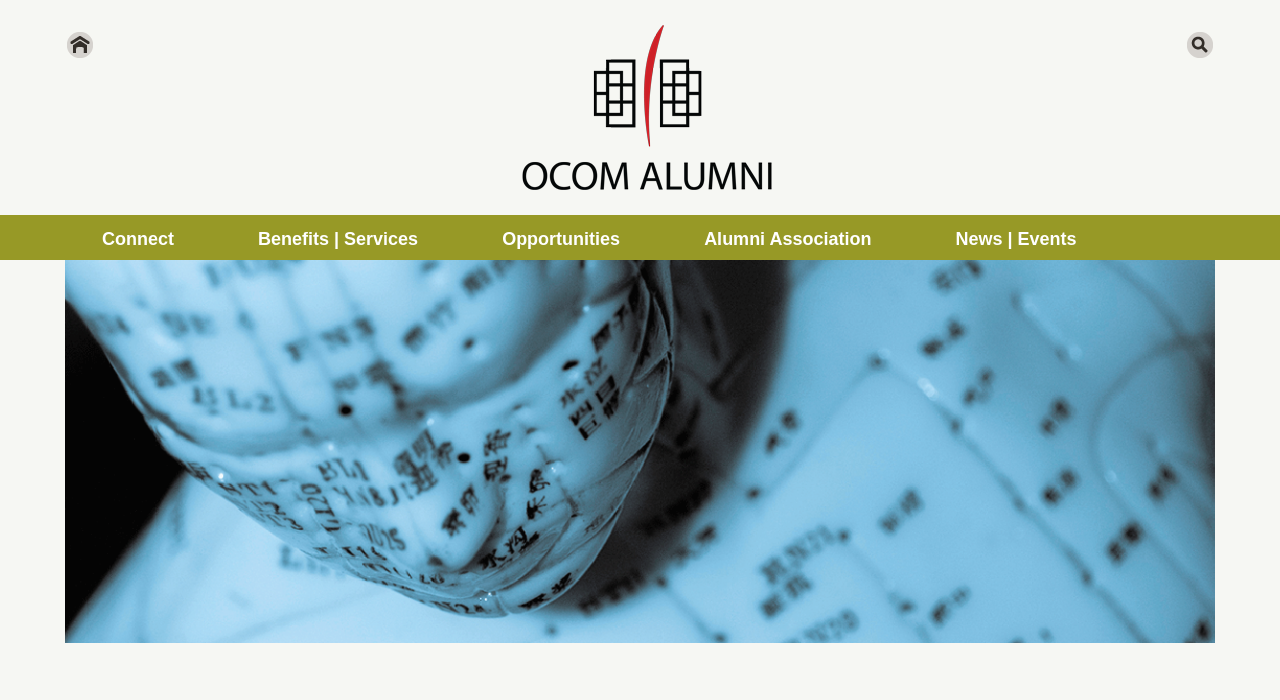Mark the bounding box of the element that matches the following description: "Benefits | Services".

[0.178, 0.31, 0.35, 0.373]